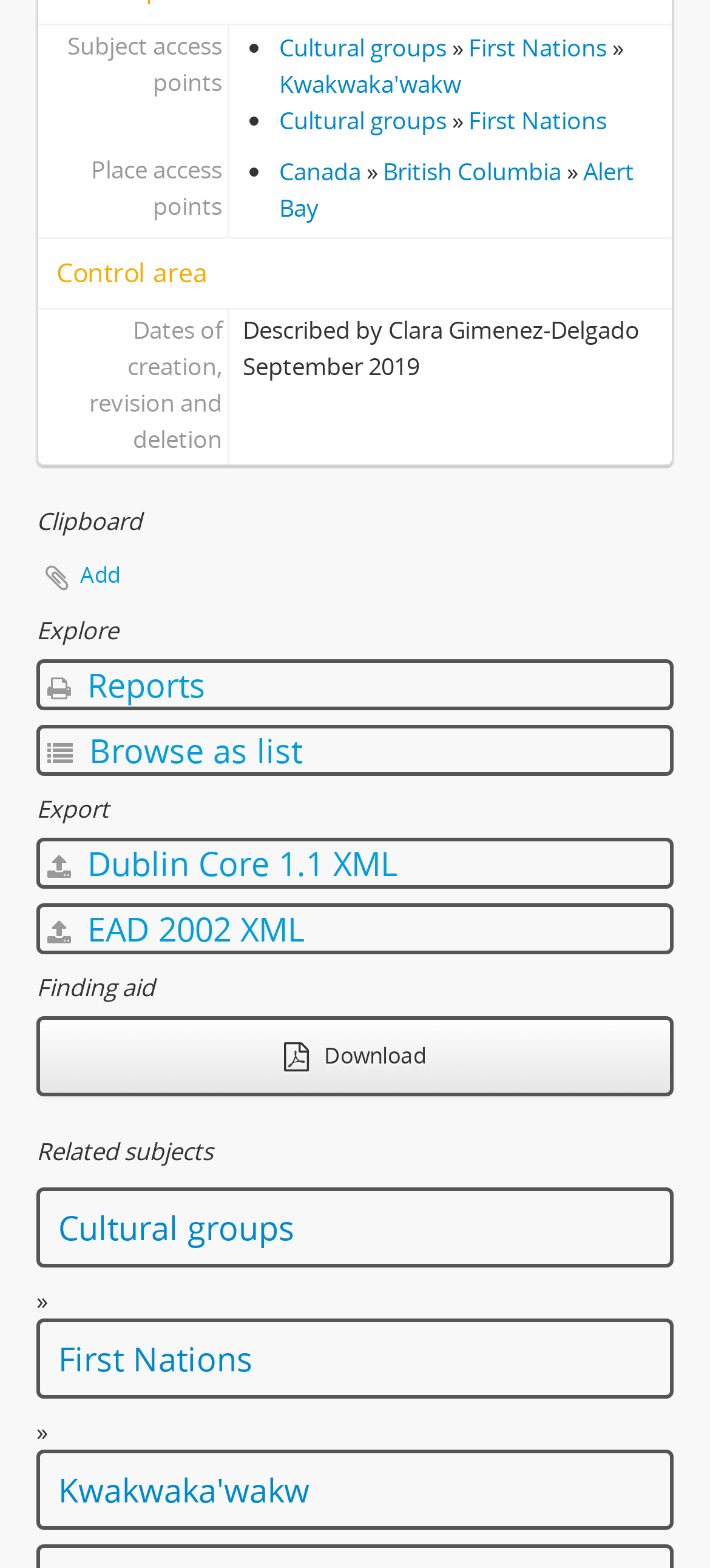Determine the bounding box coordinates of the section I need to click to execute the following instruction: "Click on Cultural groups". Provide the coordinates as four float numbers between 0 and 1, i.e., [left, top, right, bottom].

[0.393, 0.02, 0.629, 0.041]